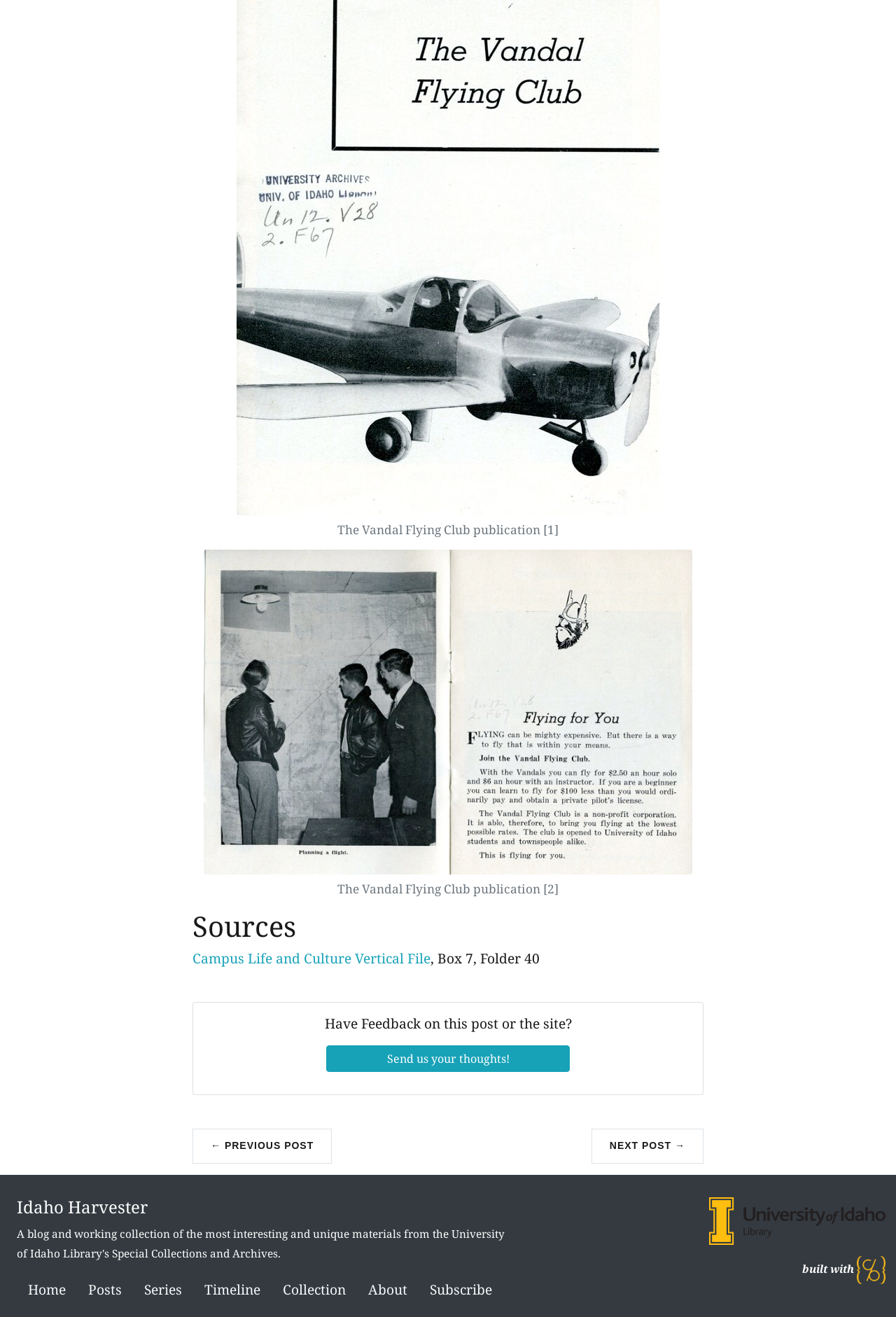Determine the coordinates of the bounding box that should be clicked to complete the instruction: "Go to the Home page". The coordinates should be represented by four float numbers between 0 and 1: [left, top, right, bottom].

[0.019, 0.968, 0.086, 0.991]